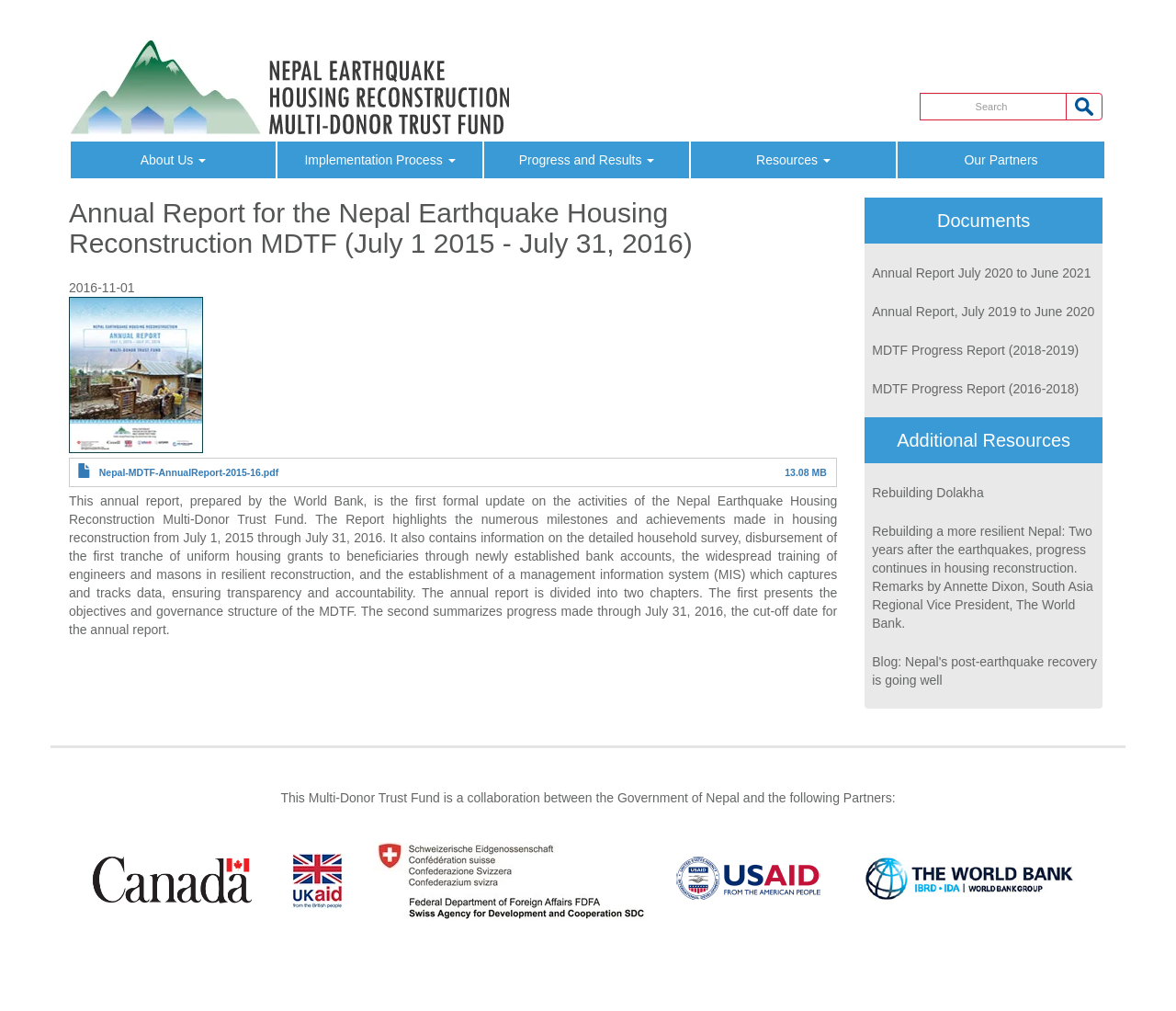Respond with a single word or phrase:
What is the title of the annual report?

Annual Report for the Nepal Earthquake Housing Reconstruction MDTF